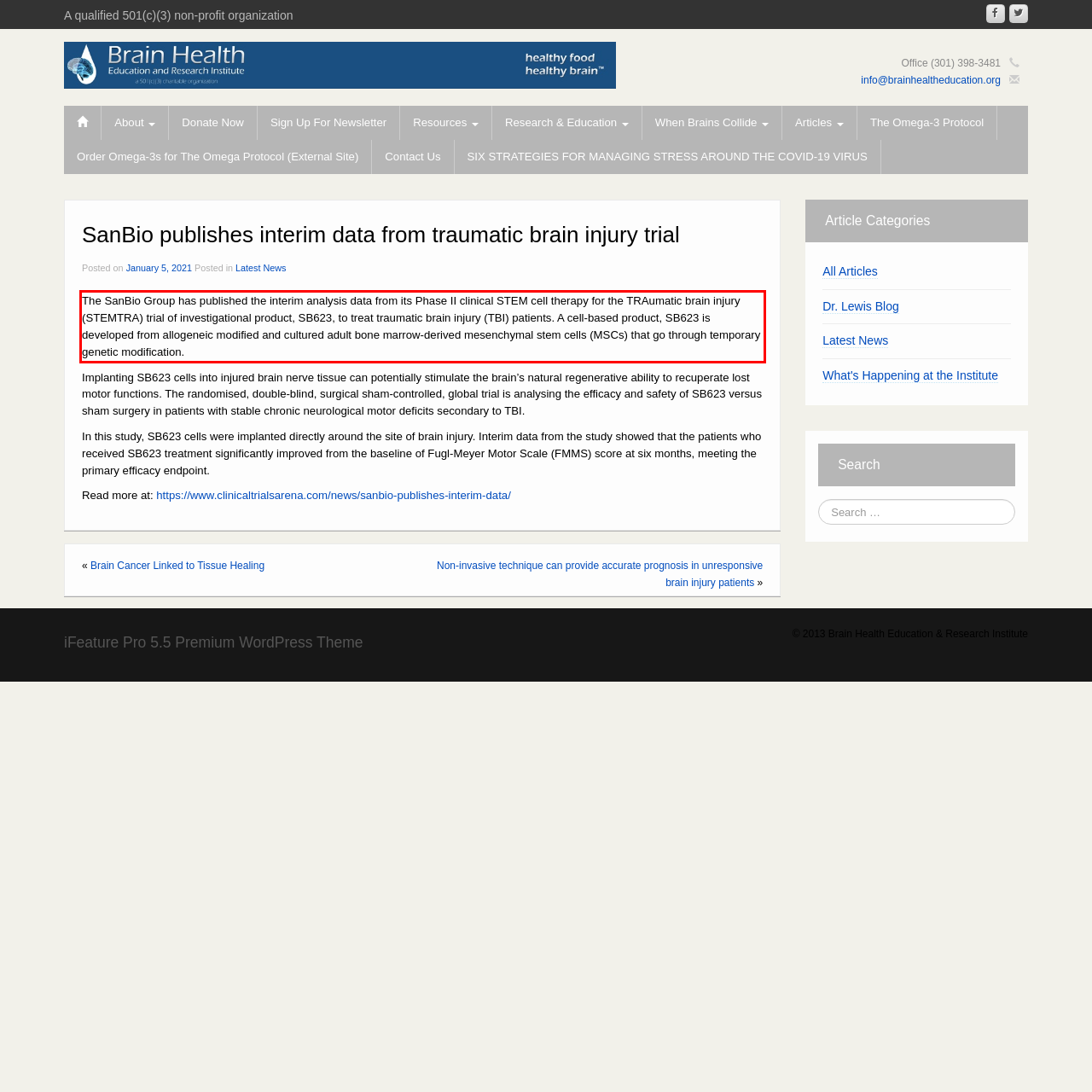Locate the red bounding box in the provided webpage screenshot and use OCR to determine the text content inside it.

The SanBio Group has published the interim analysis data from its Phase II clinical STEM cell therapy for the TRAumatic brain injury (STEMTRA) trial of investigational product, SB623, to treat traumatic brain injury (TBI) patients. A cell-based product, SB623 is developed from allogeneic modified and cultured adult bone marrow-derived mesenchymal stem cells (MSCs) that go through temporary genetic modification.